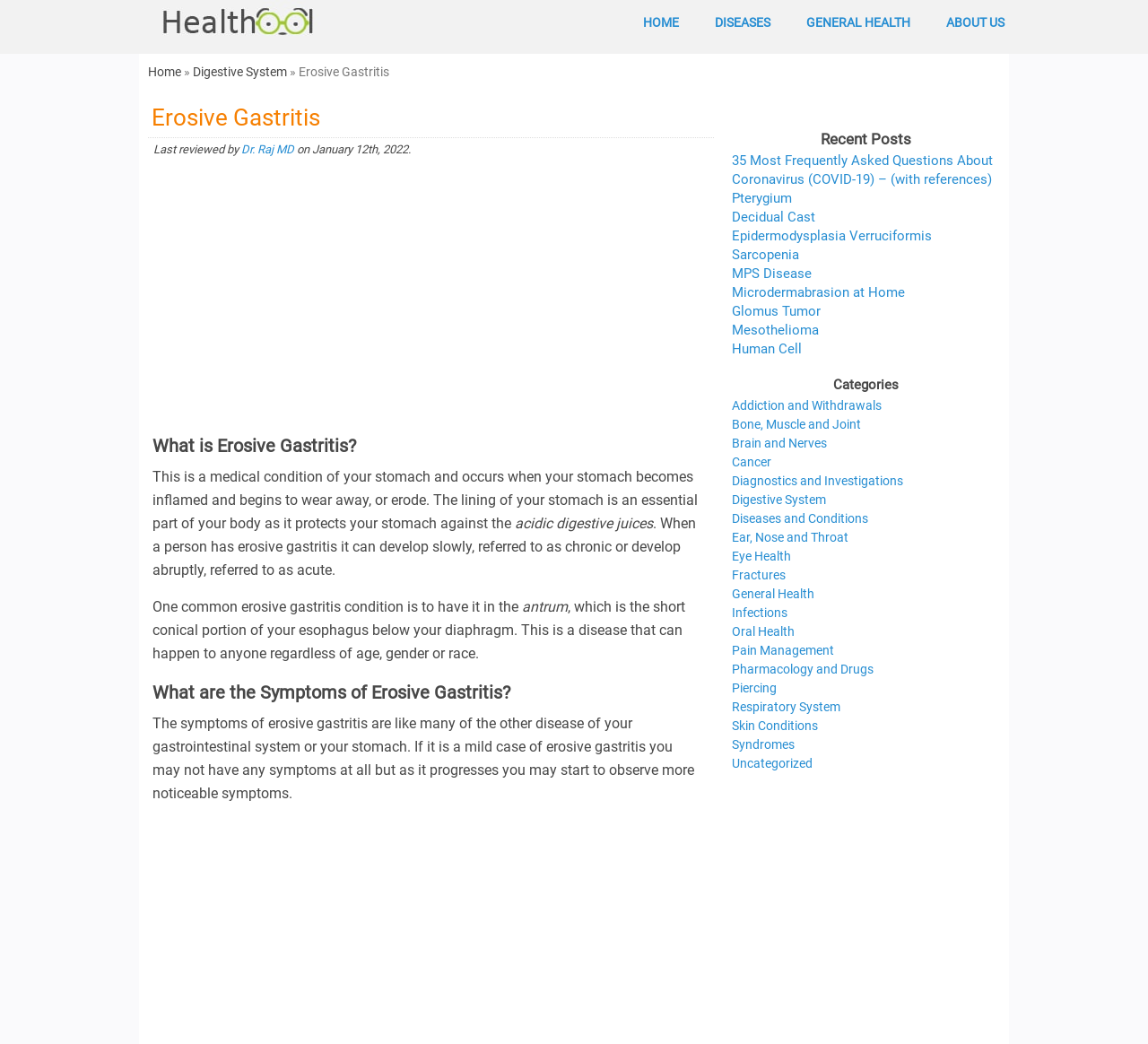Using the element description: "Ear, Nose and Throat", determine the bounding box coordinates for the specified UI element. The coordinates should be four float numbers between 0 and 1, [left, top, right, bottom].

[0.637, 0.508, 0.739, 0.522]